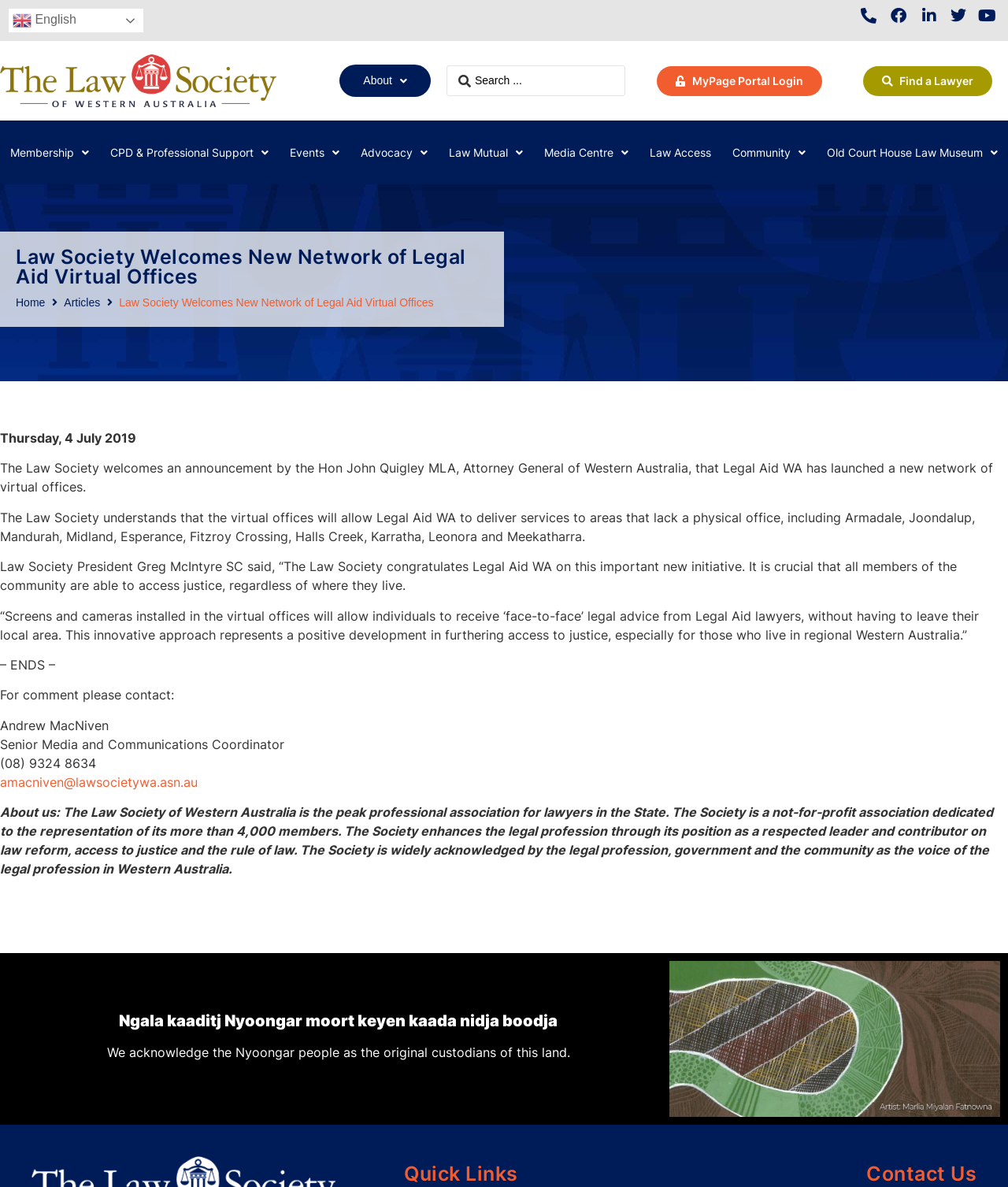Determine the bounding box coordinates for the region that must be clicked to execute the following instruction: "Read about Law Society".

[0.337, 0.054, 0.427, 0.082]